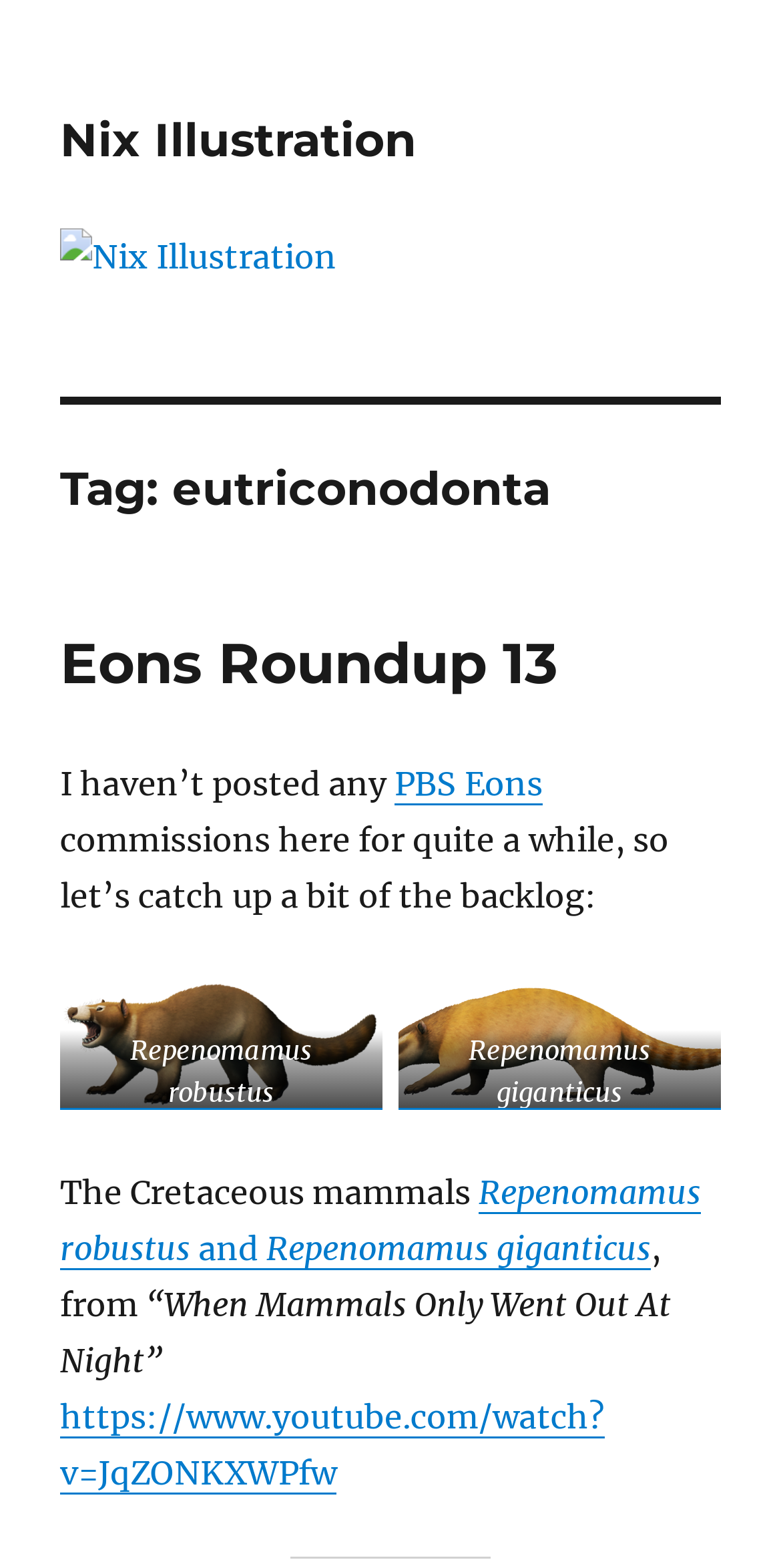What is the name of the illustrator?
Carefully analyze the image and provide a detailed answer to the question.

The name of the illustrator can be found in the top links, which are 'Nix Illustration' and 'Nix Illustration'. This suggests that the webpage is related to the illustrator Nix Illustration.